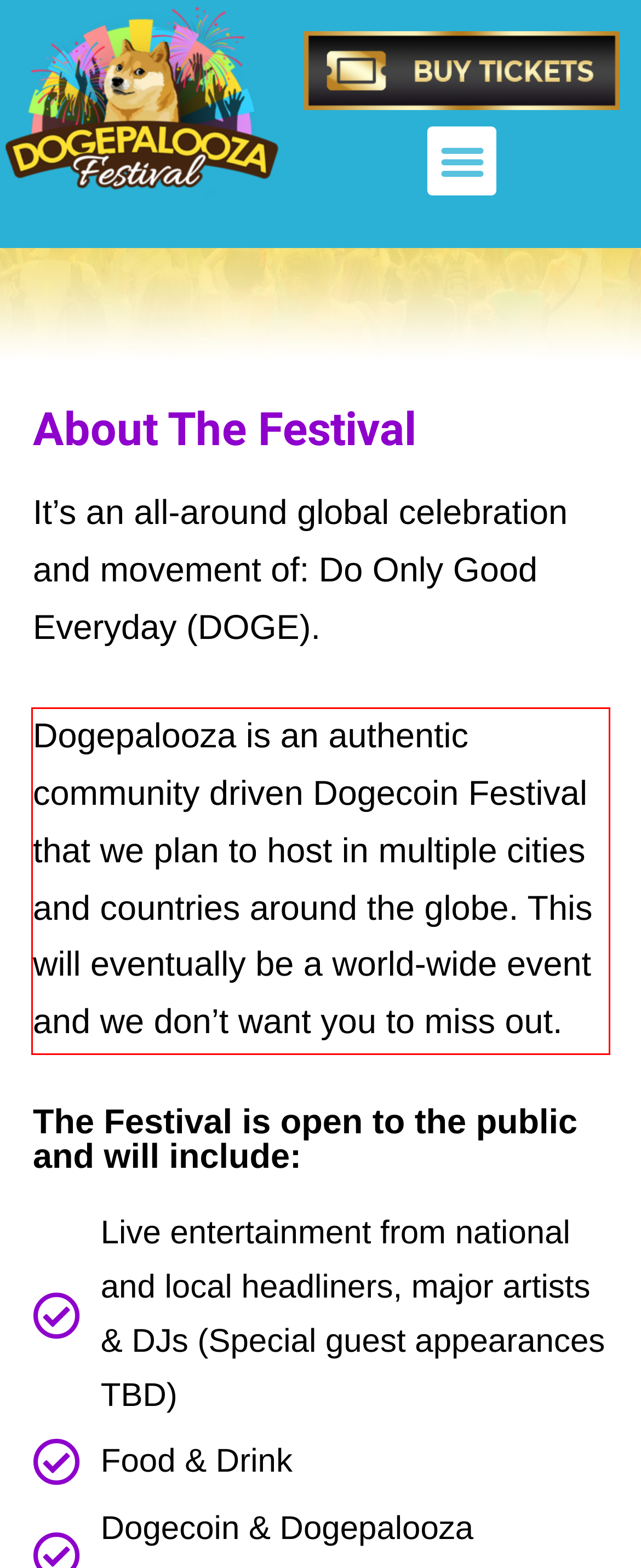Within the screenshot of the webpage, there is a red rectangle. Please recognize and generate the text content inside this red bounding box.

Dogepalooza is an authentic community driven Dogecoin Festival that we plan to host in multiple cities and countries around the globe. This will eventually be a world-wide event and we don’t want you to miss out.